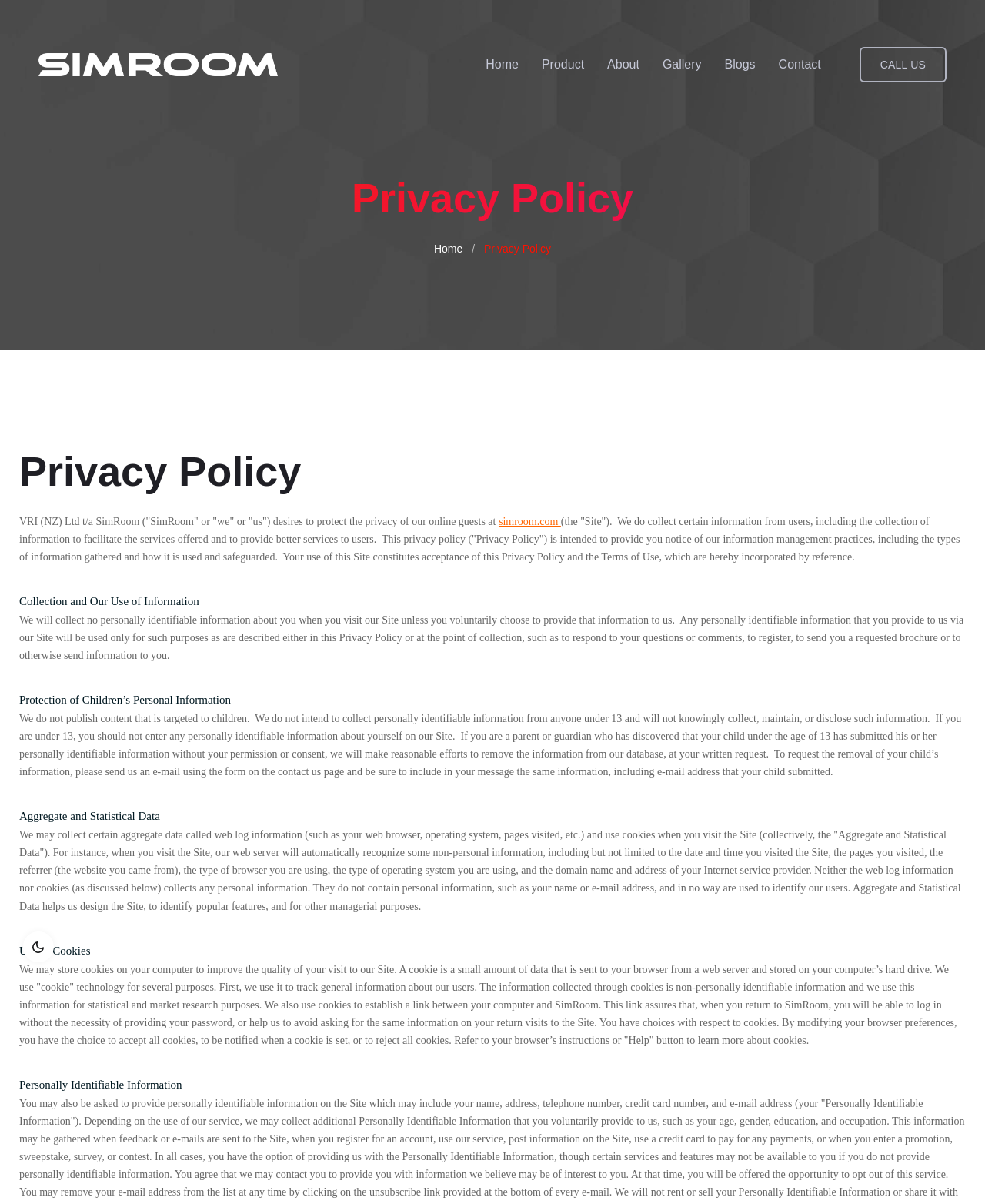Identify the bounding box of the UI component described as: "About".

[0.616, 0.032, 0.649, 0.075]